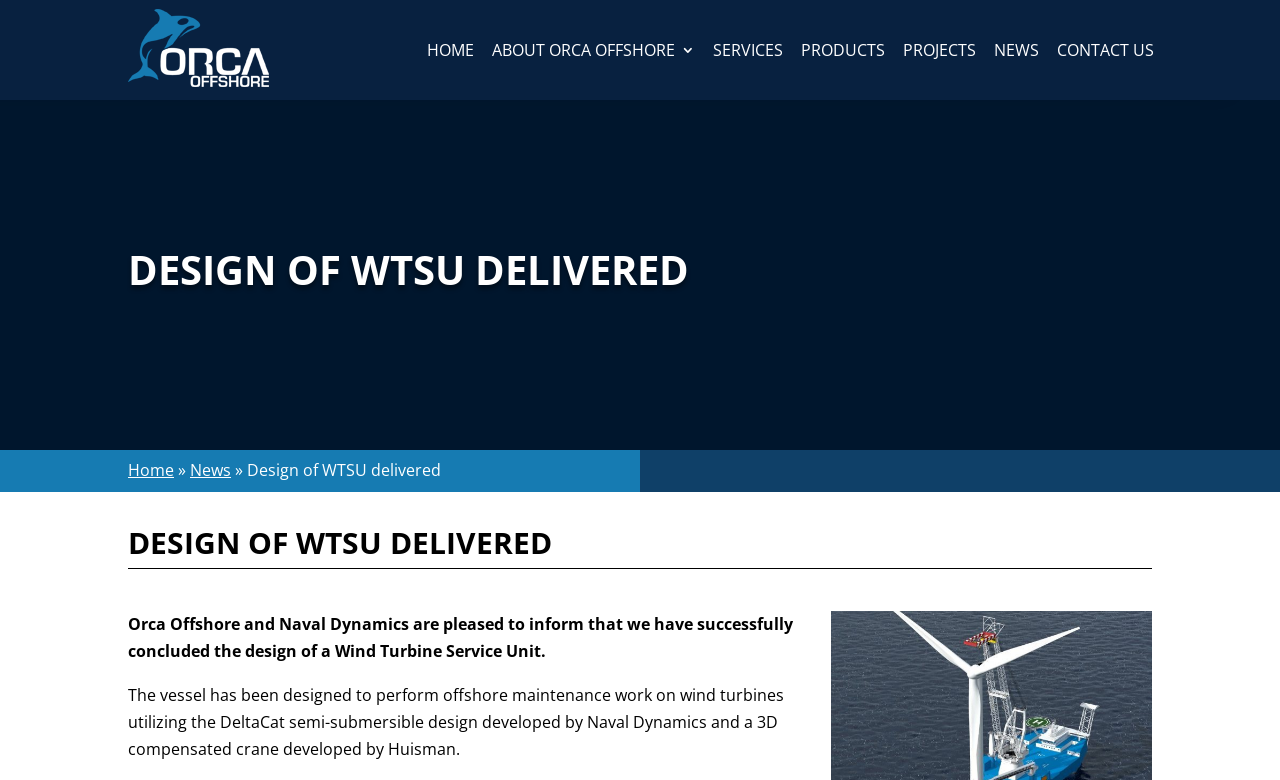Can you pinpoint the bounding box coordinates for the clickable element required for this instruction: "view projects"? The coordinates should be four float numbers between 0 and 1, i.e., [left, top, right, bottom].

[0.705, 0.012, 0.762, 0.117]